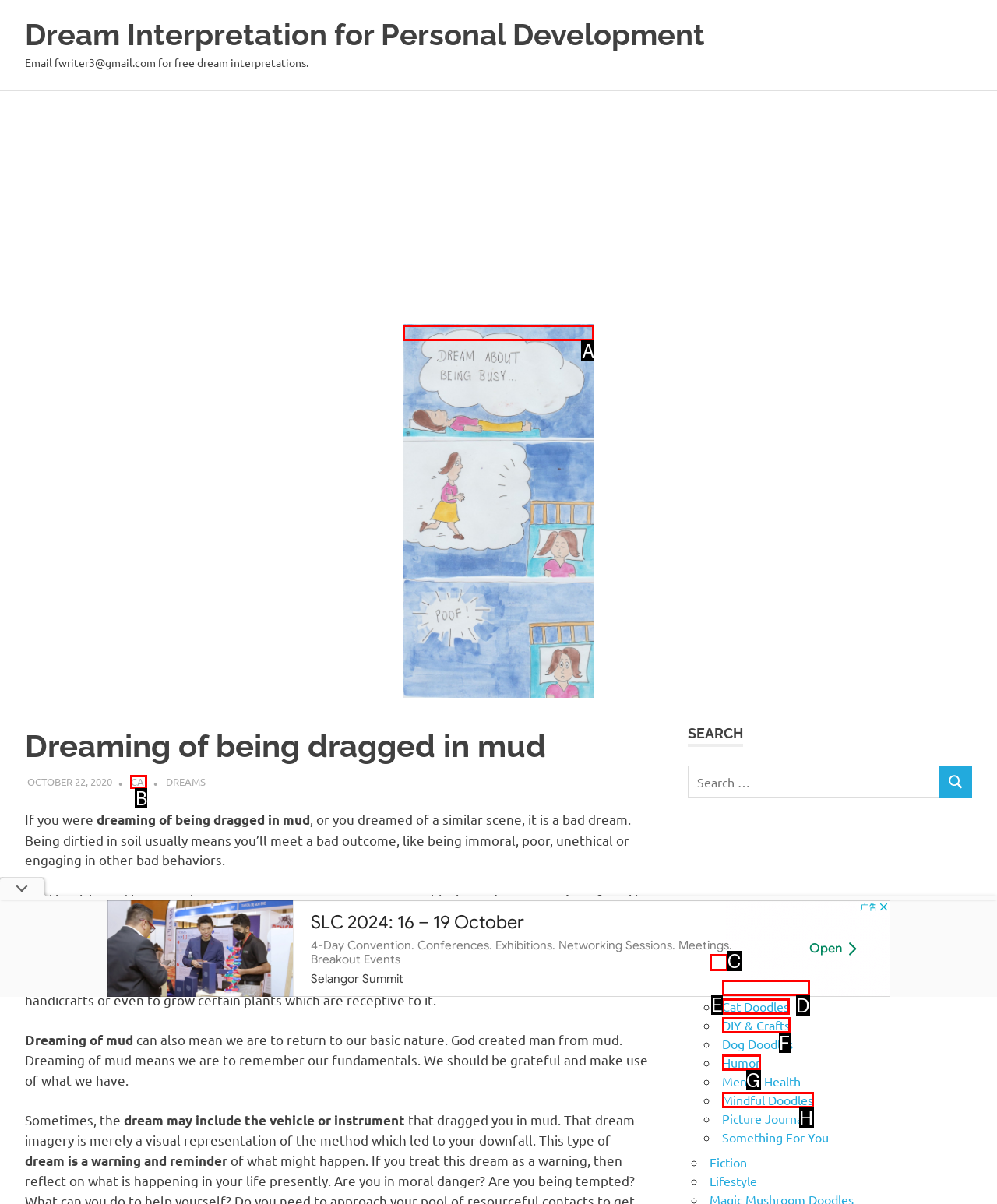Point out which HTML element you should click to fulfill the task: Click on the 'Art' category.
Provide the option's letter from the given choices.

C